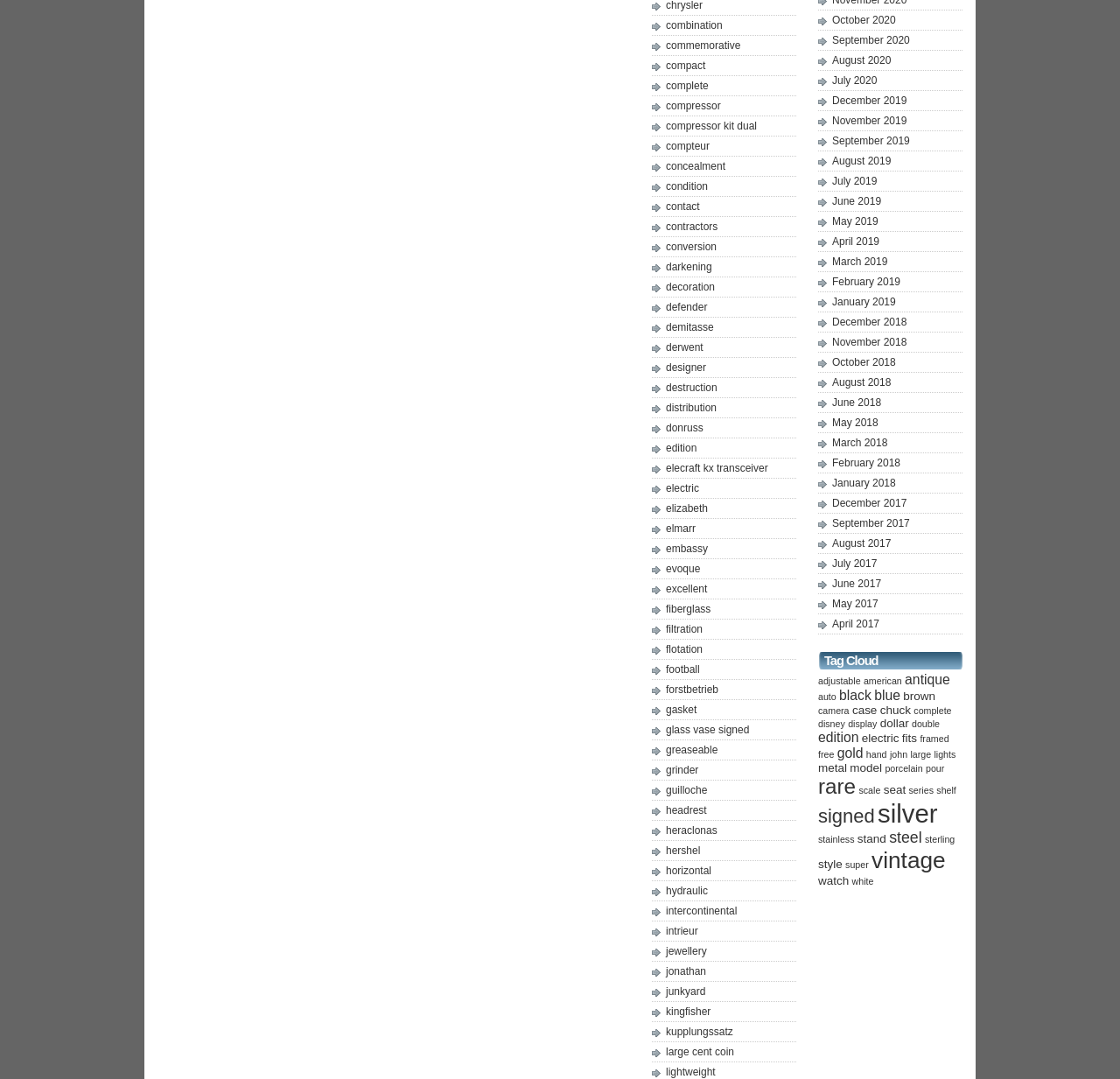Please reply to the following question using a single word or phrase: 
What is the common theme among the product links?

Unknown